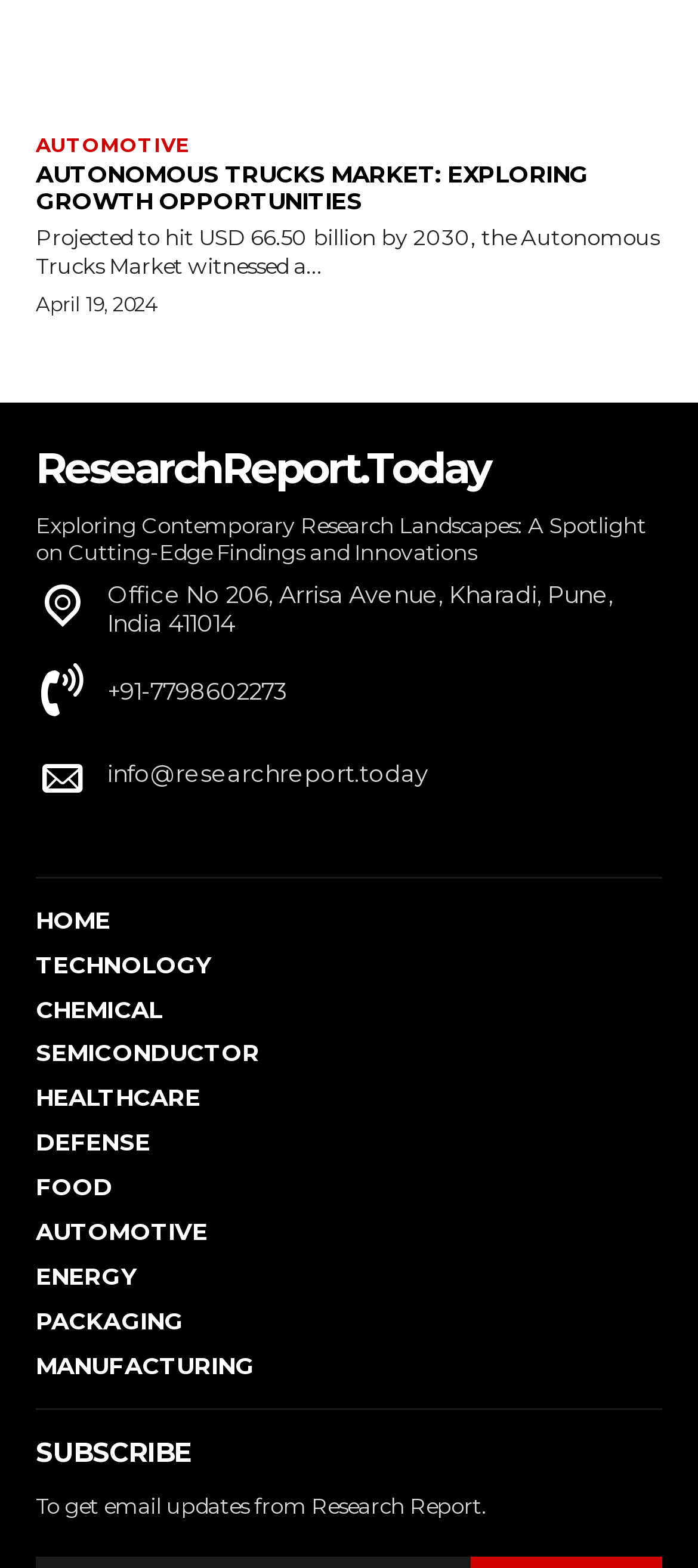What is the projected value of the Autonomous Trucks Market by 2030?
Please provide a single word or phrase as your answer based on the screenshot.

USD 66.50 billion